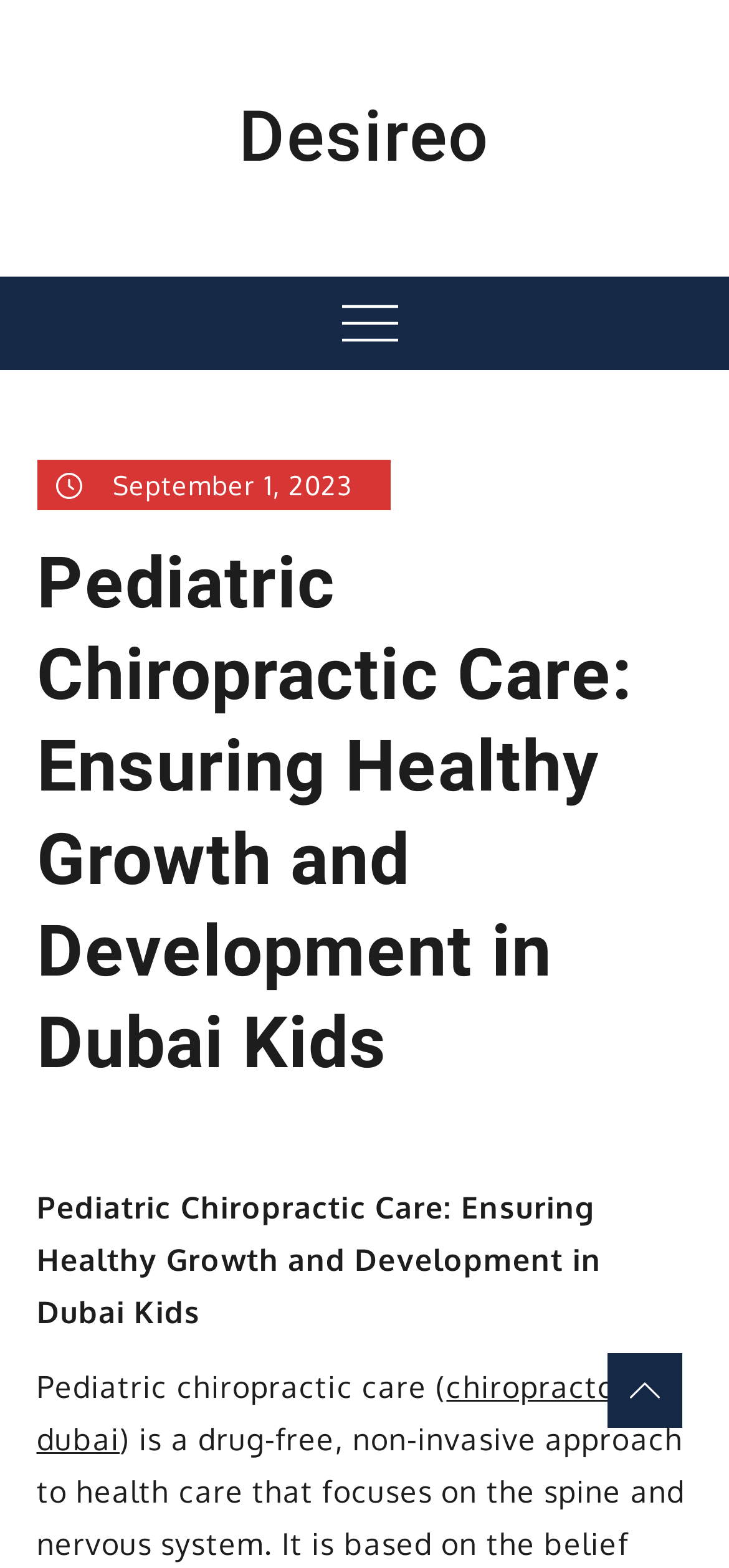Return the bounding box coordinates of the UI element that corresponds to this description: "September 1, 2023". The coordinates must be given as four float numbers in the range of 0 and 1, [left, top, right, bottom].

[0.05, 0.293, 0.536, 0.325]